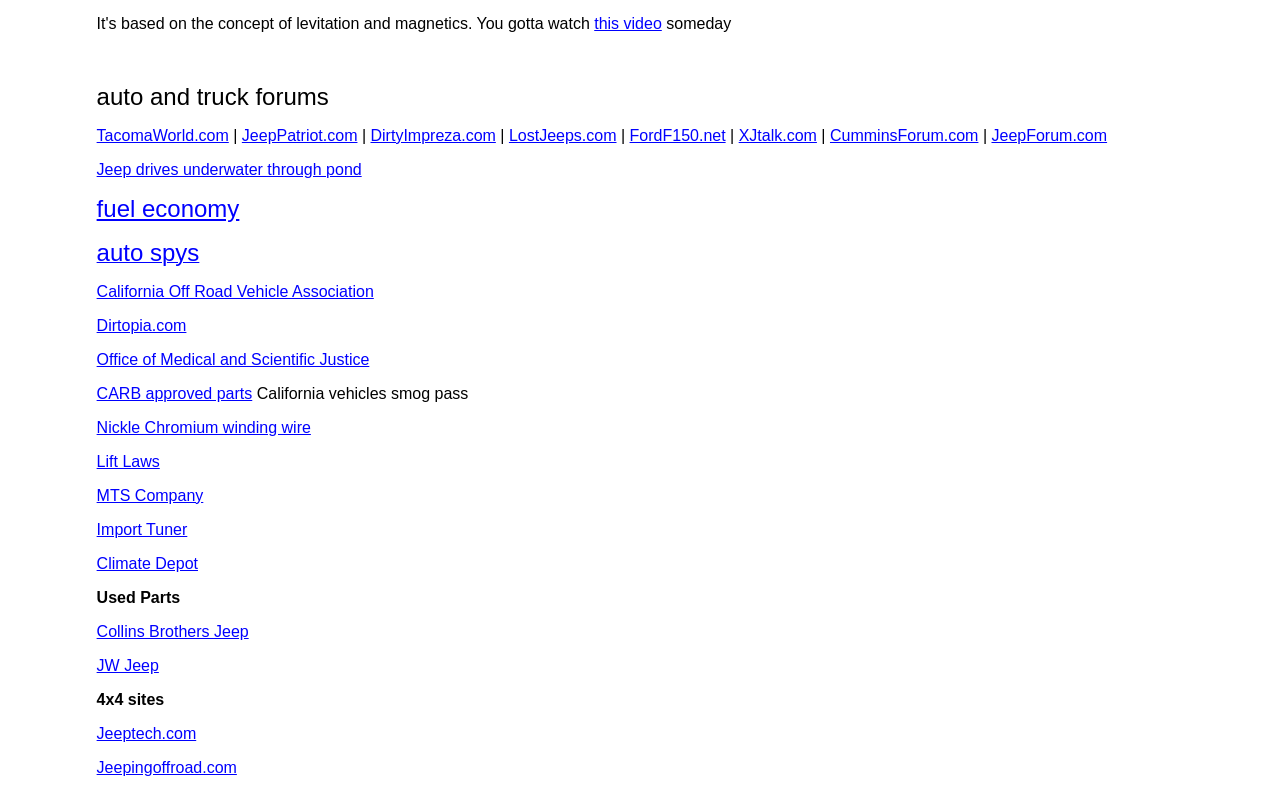What type of content is featured on the webpage?
Refer to the screenshot and respond with a concise word or phrase.

Links and text